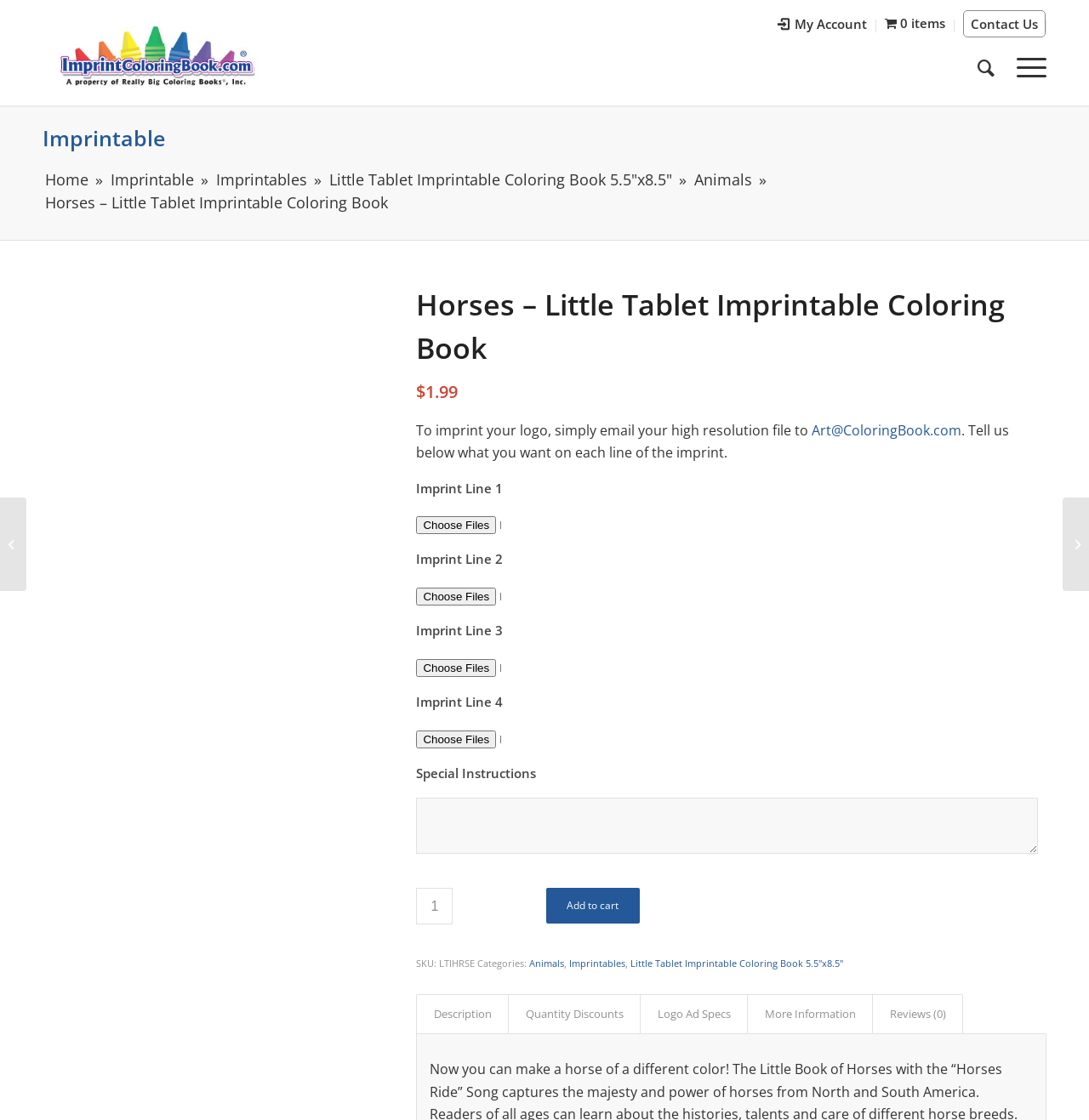Identify the bounding box coordinates of the area that should be clicked in order to complete the given instruction: "Click on My Account". The bounding box coordinates should be four float numbers between 0 and 1, i.e., [left, top, right, bottom].

[0.714, 0.008, 0.796, 0.034]